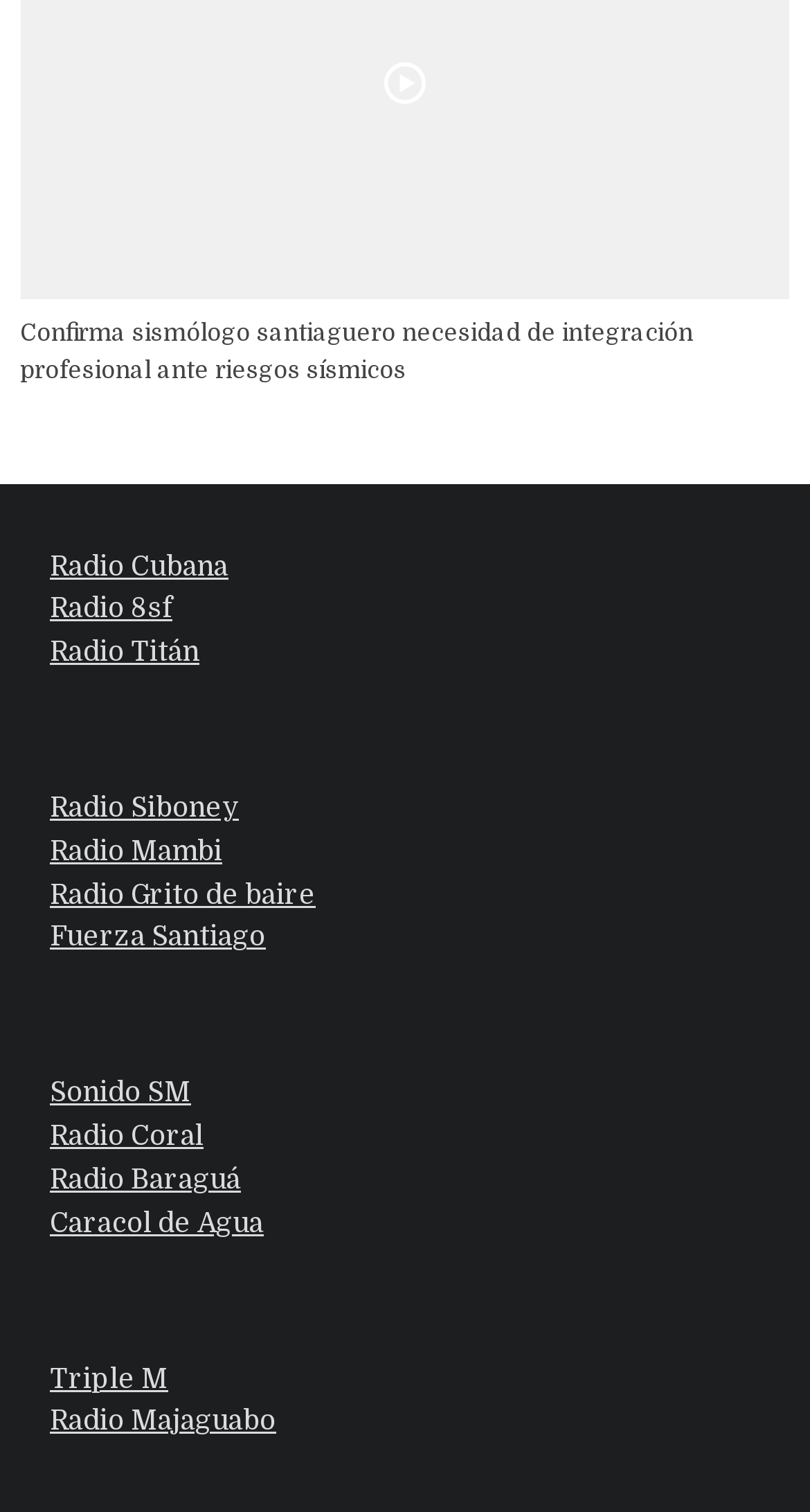Bounding box coordinates are to be given in the format (top-left x, top-left y, bottom-right x, bottom-right y). All values must be floating point numbers between 0 and 1. Provide the bounding box coordinate for the UI element described as: Caracol de Agua

[0.062, 0.798, 0.326, 0.819]